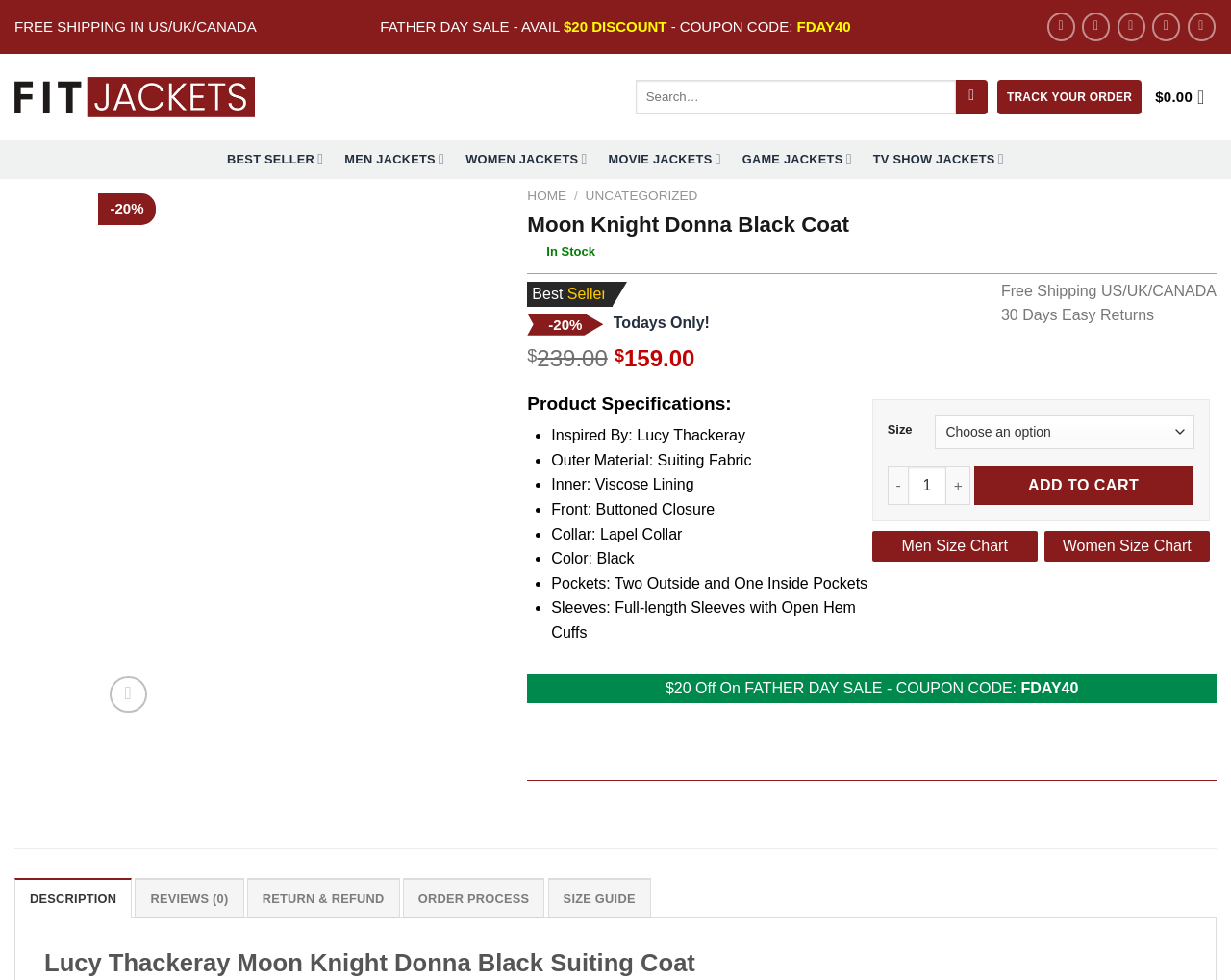Point out the bounding box coordinates of the section to click in order to follow this instruction: "Add to cart".

[0.792, 0.475, 0.969, 0.515]